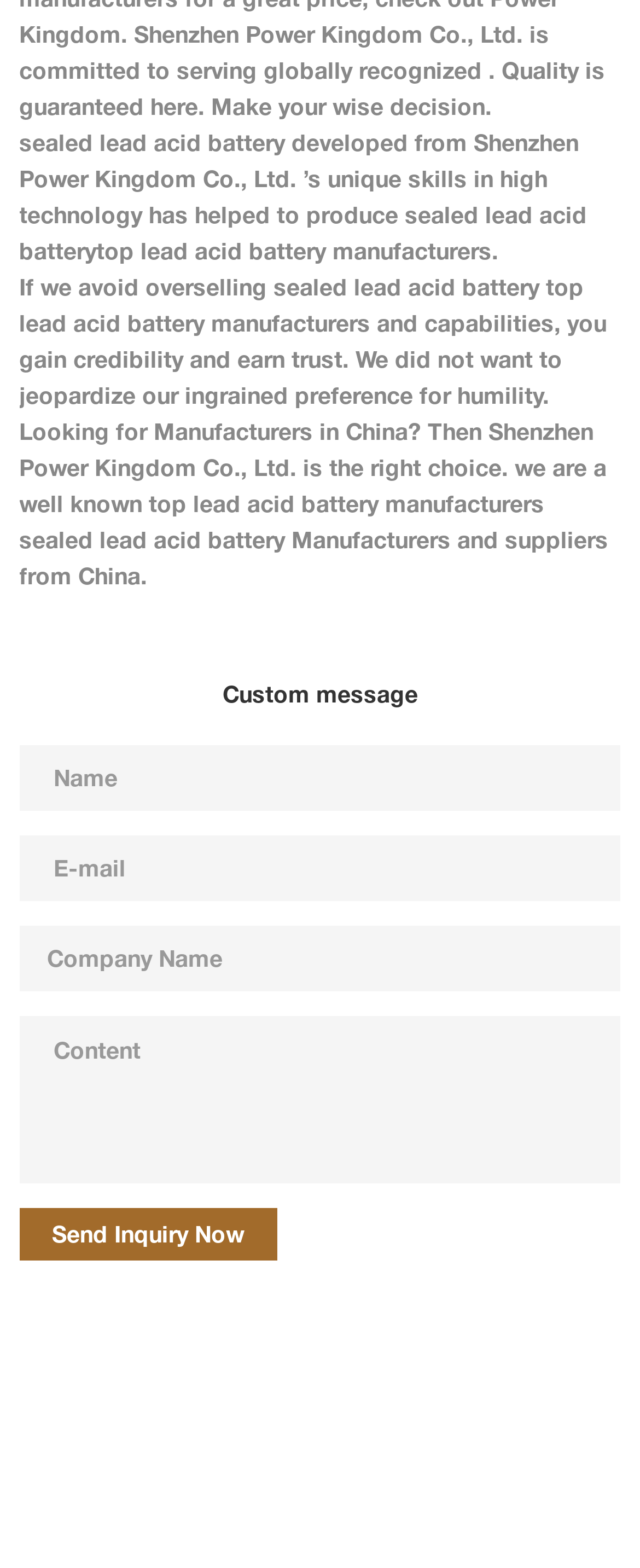Please provide a short answer using a single word or phrase for the question:
How many fields are there in the inquiry form?

4